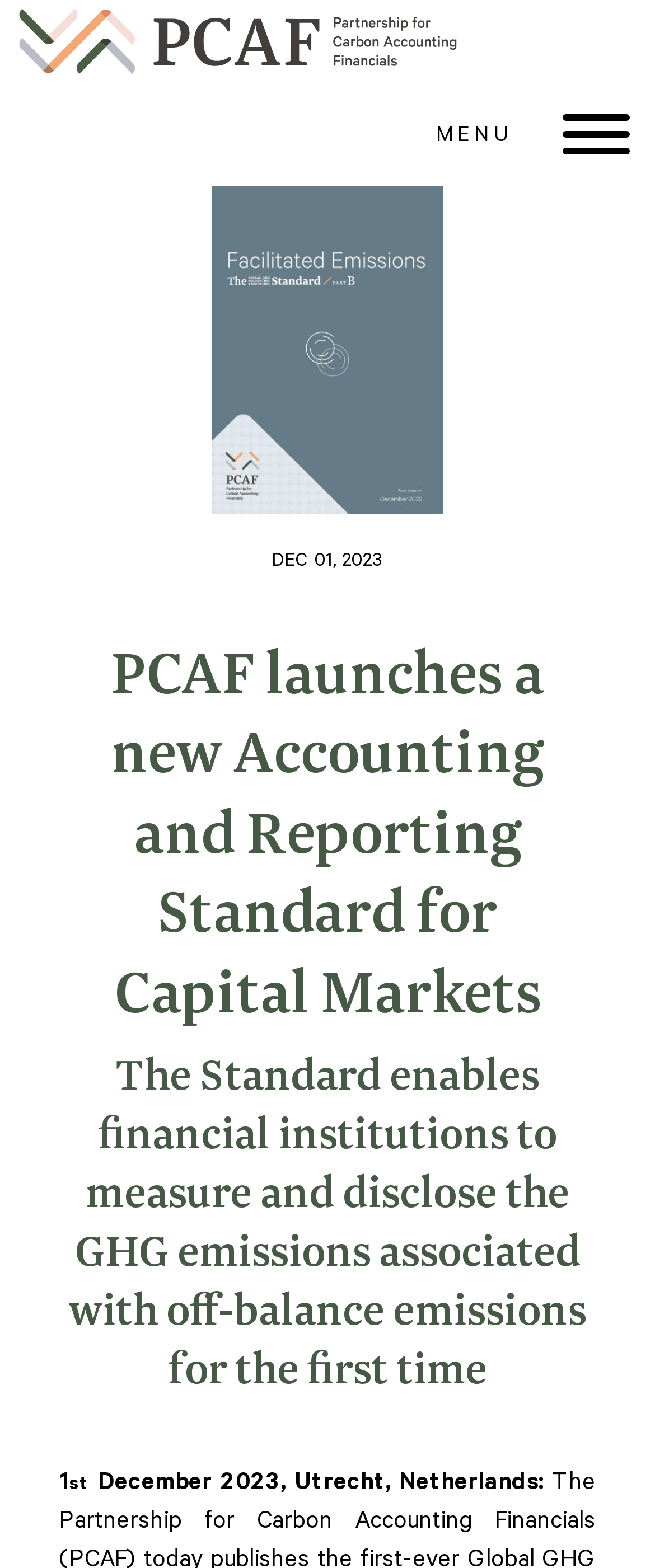Determine the bounding box coordinates in the format (top-left x, top-left y, bottom-right x, bottom-right y). Ensure all values are floating point numbers between 0 and 1. Identify the bounding box of the UI element described by: Projects

[0.0, 0.859, 1.0, 0.916]